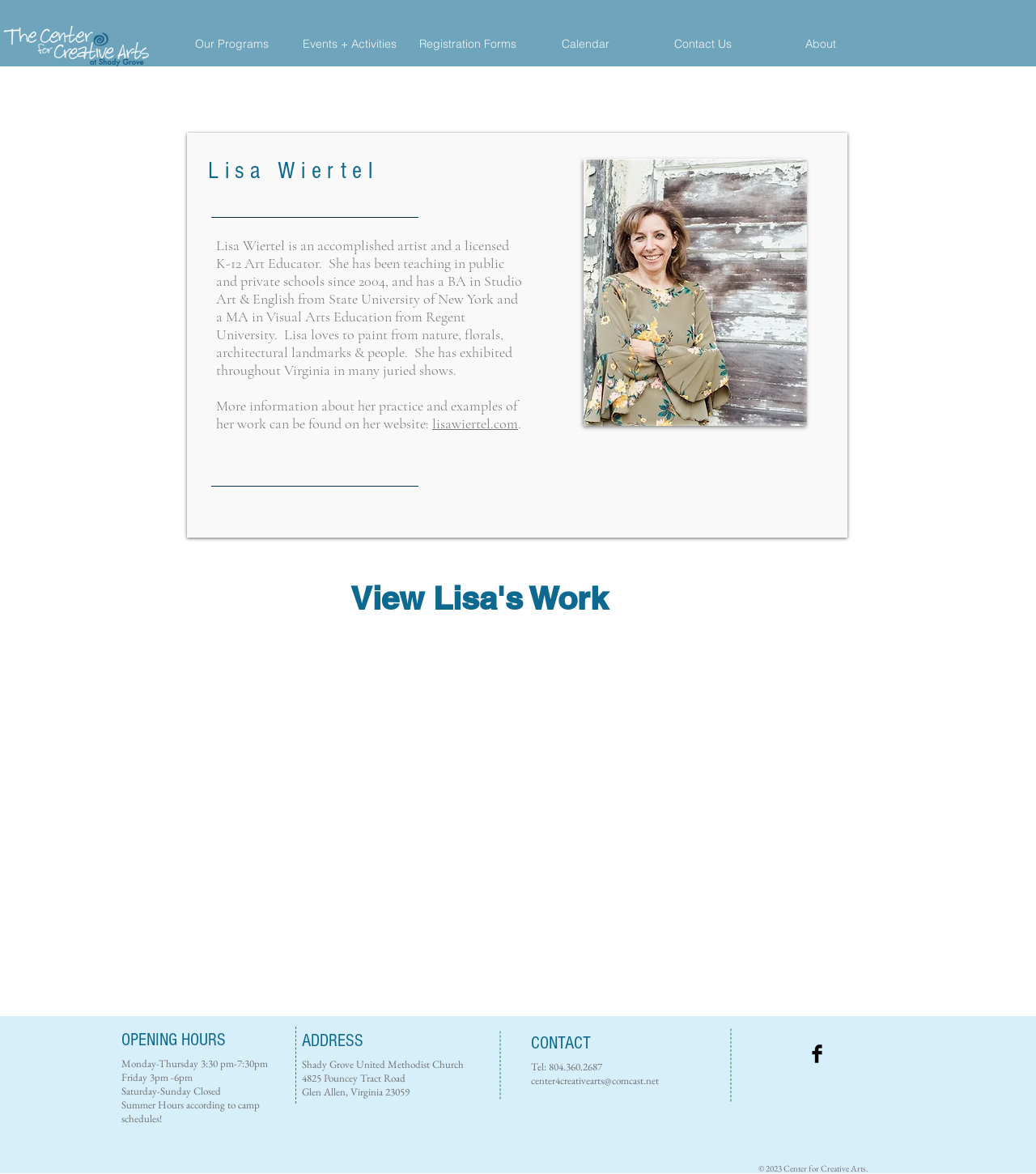Find the bounding box coordinates for the area that must be clicked to perform this action: "Click on the 'Our Programs' link".

[0.166, 0.019, 0.28, 0.057]